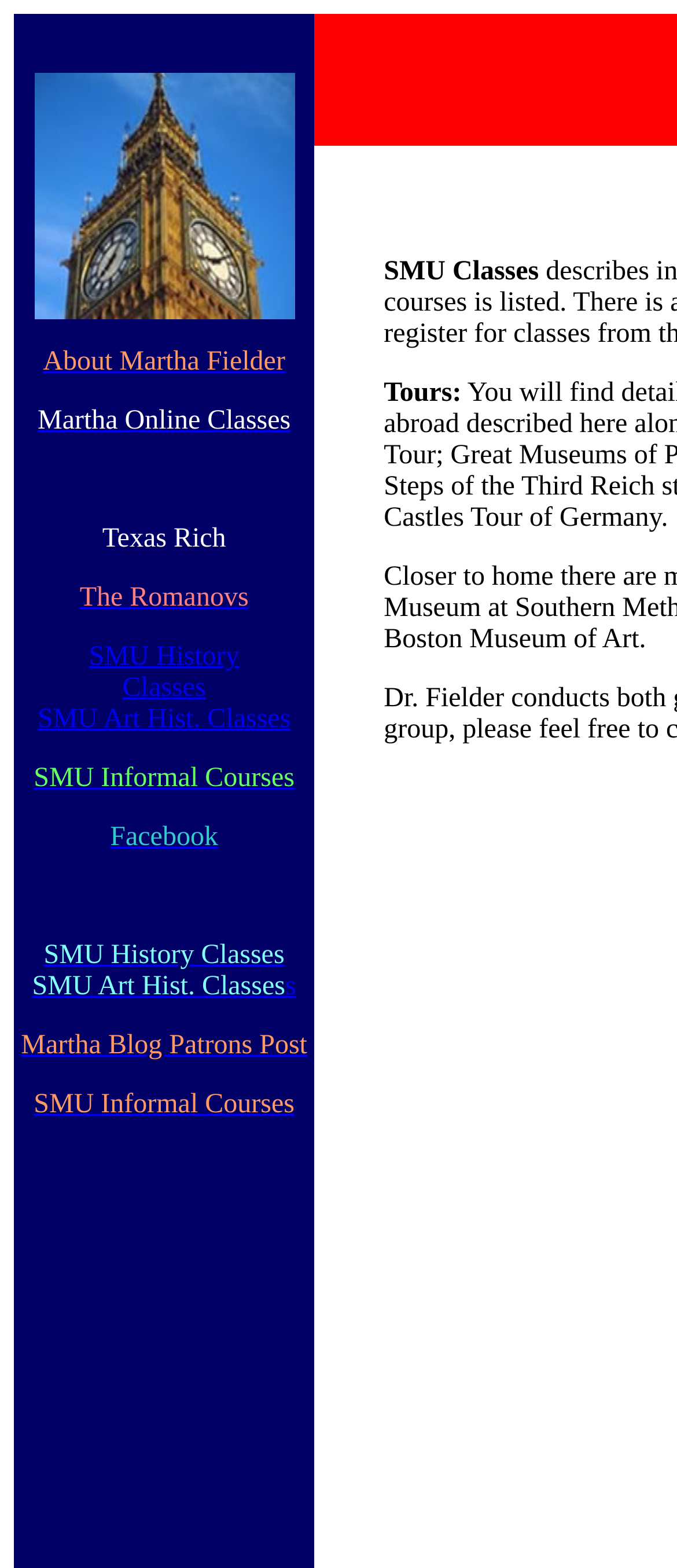Determine the bounding box coordinates of the region I should click to achieve the following instruction: "visit Martha Online Classes". Ensure the bounding box coordinates are four float numbers between 0 and 1, i.e., [left, top, right, bottom].

[0.056, 0.259, 0.429, 0.278]